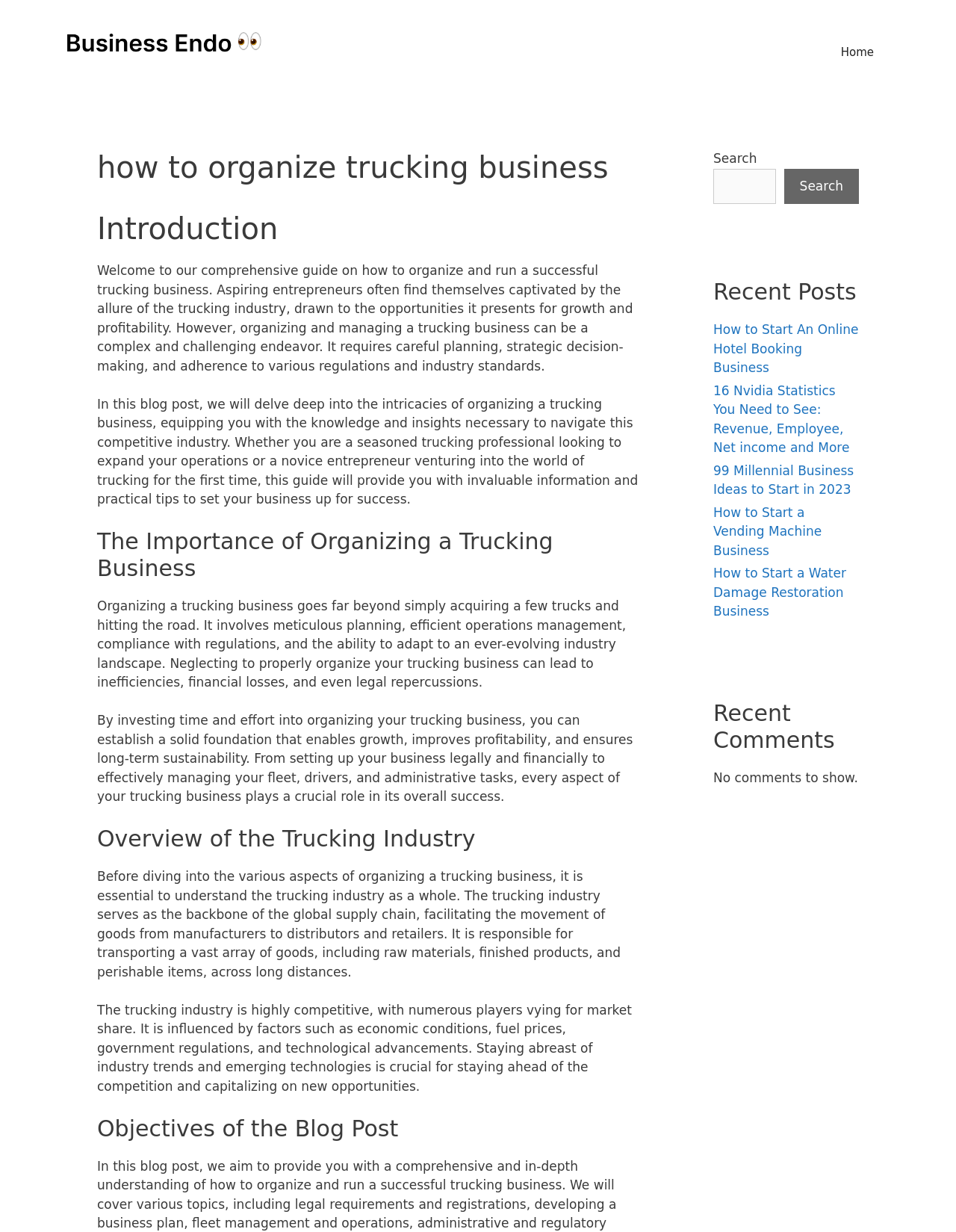Please give a succinct answer to the question in one word or phrase:
What is the importance of organizing a trucking business?

To establish a solid foundation